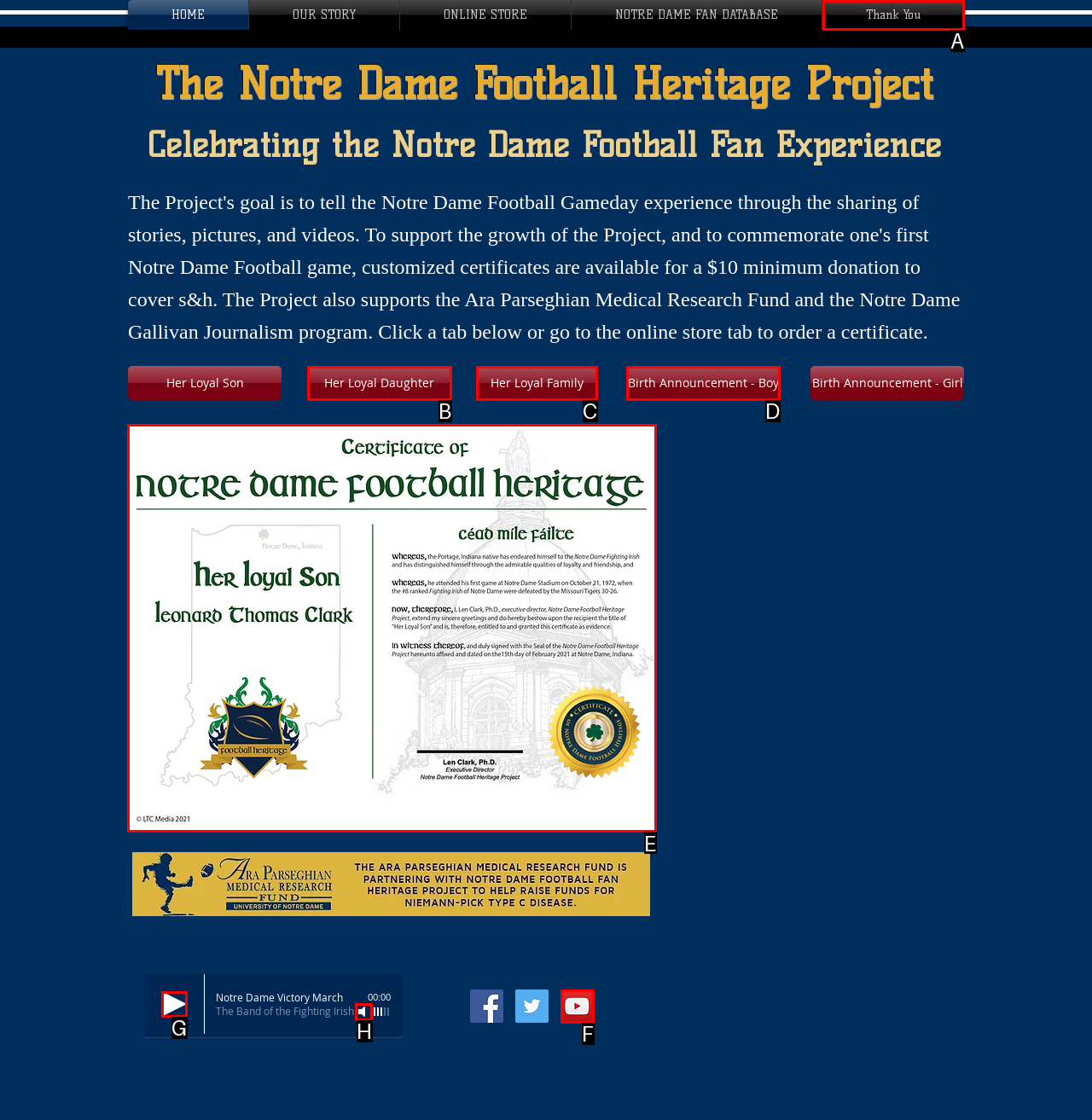Select the letter of the UI element that matches this task: Order a customized certificate
Provide the answer as the letter of the correct choice.

E